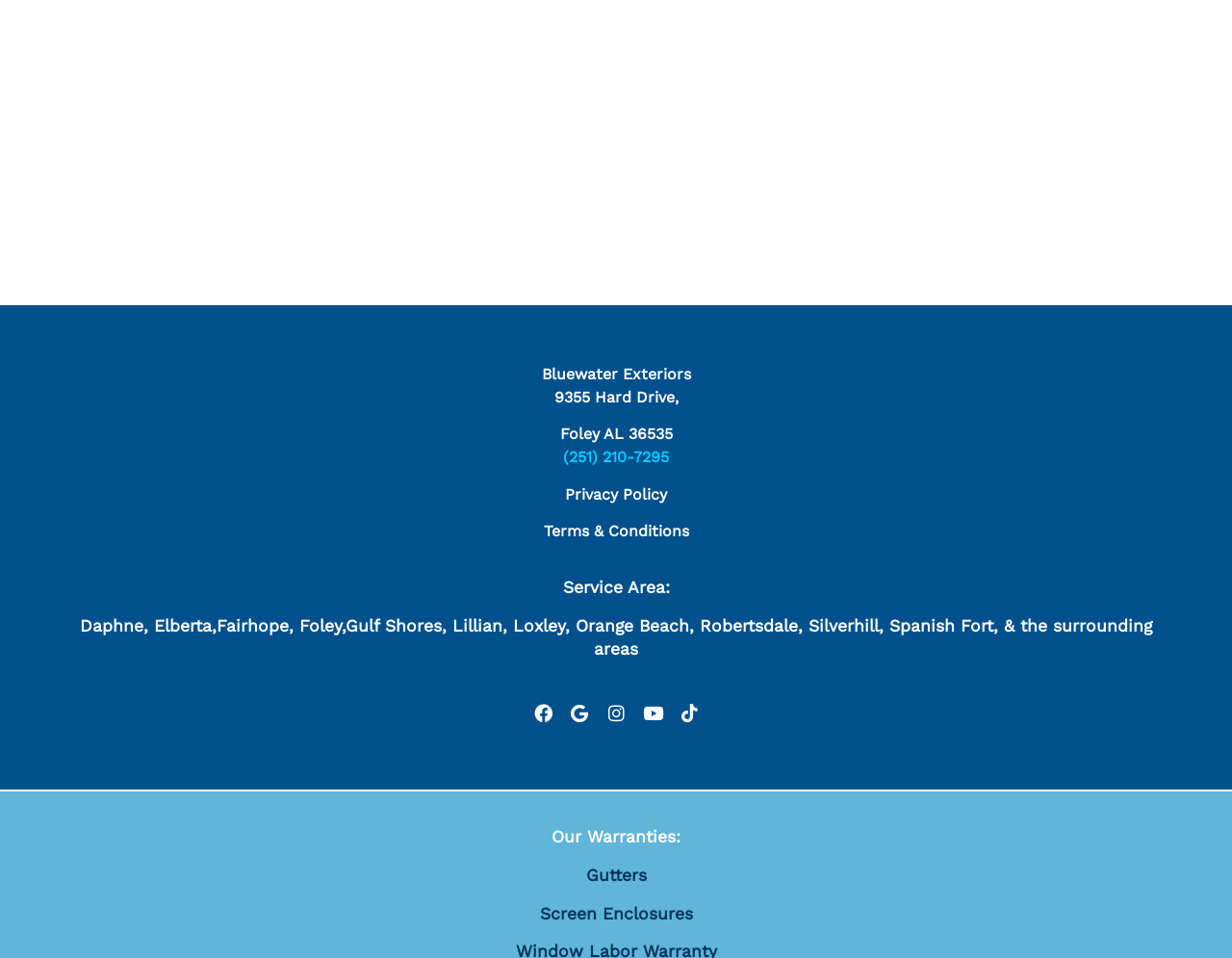Please identify the bounding box coordinates of the area that needs to be clicked to fulfill the following instruction: "Call the phone number."

[0.457, 0.467, 0.543, 0.487]